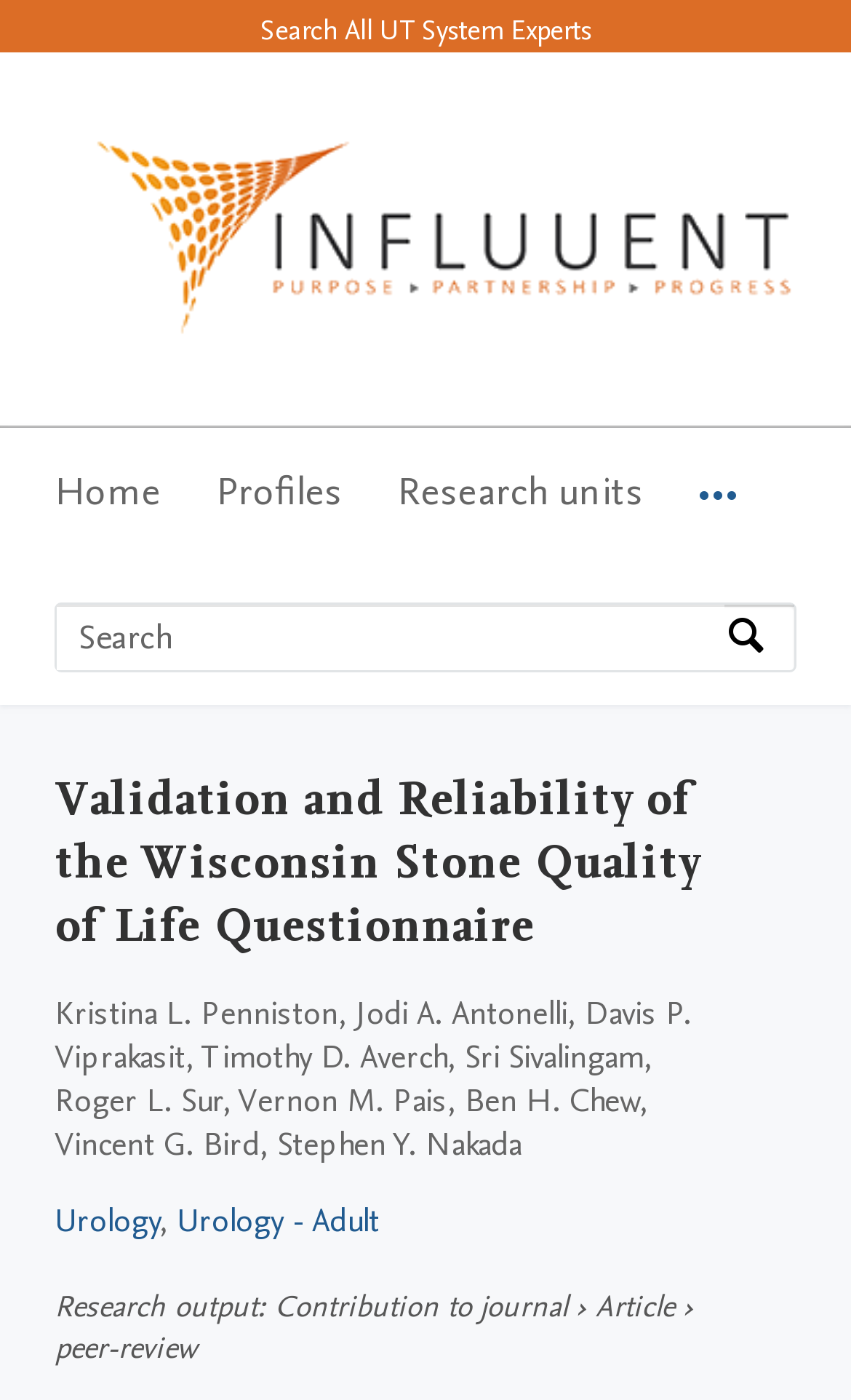Generate a comprehensive description of the contents of the webpage.

The webpage is about the research article "Validation and Reliability of the Wisconsin Stone Quality of Life Questionnaire" from the University of Texas Southwestern Medical Center. 

At the top left corner, there is a link to skip to main navigation, search, and main content. Next to it, the University of Texas Southwestern Medical Center's logo is displayed, along with a link to the university's homepage. 

Below the logo, there is a main navigation menu with four menu items: Home, Profiles, Research units, and More navigation options. 

On the right side of the navigation menu, there is a search bar with a placeholder text "Search by expertise, name or affiliation" and a search button. 

The main content of the webpage starts with a heading that repeats the title of the research article. Below the heading, there is a list of authors' names, including Kristina L. Penniston, Jodi A. Antonelli, and others. 

Further down, there are links to related departments, such as Urology and Urology - Adult. 

The webpage also displays information about the research output, including the type of contribution, which is an article, and the fact that it is peer-reviewed.